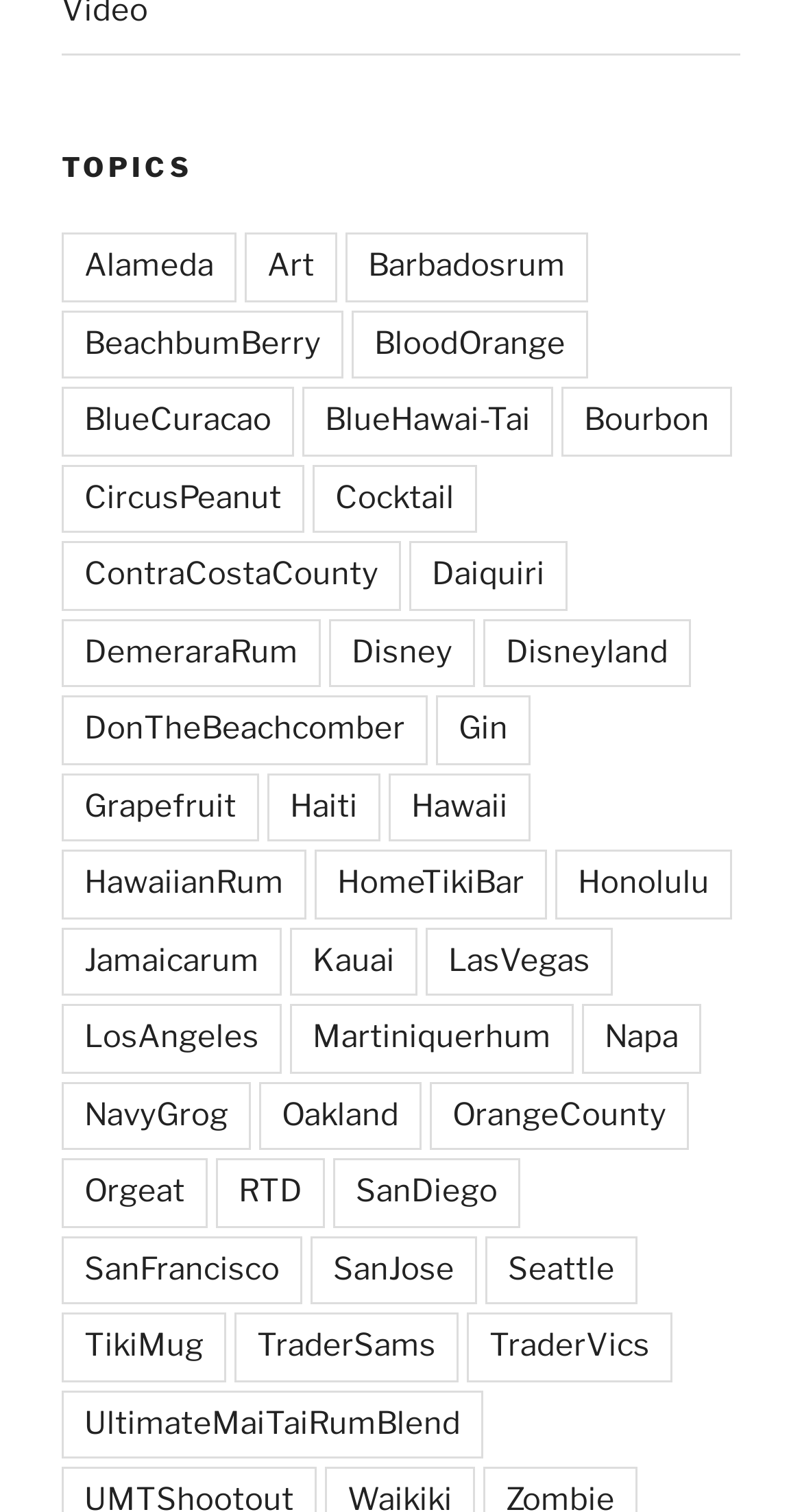Determine the bounding box coordinates of the clickable element to complete this instruction: "Visit the BeachbumBerry page". Provide the coordinates in the format of four float numbers between 0 and 1, [left, top, right, bottom].

[0.077, 0.205, 0.428, 0.251]